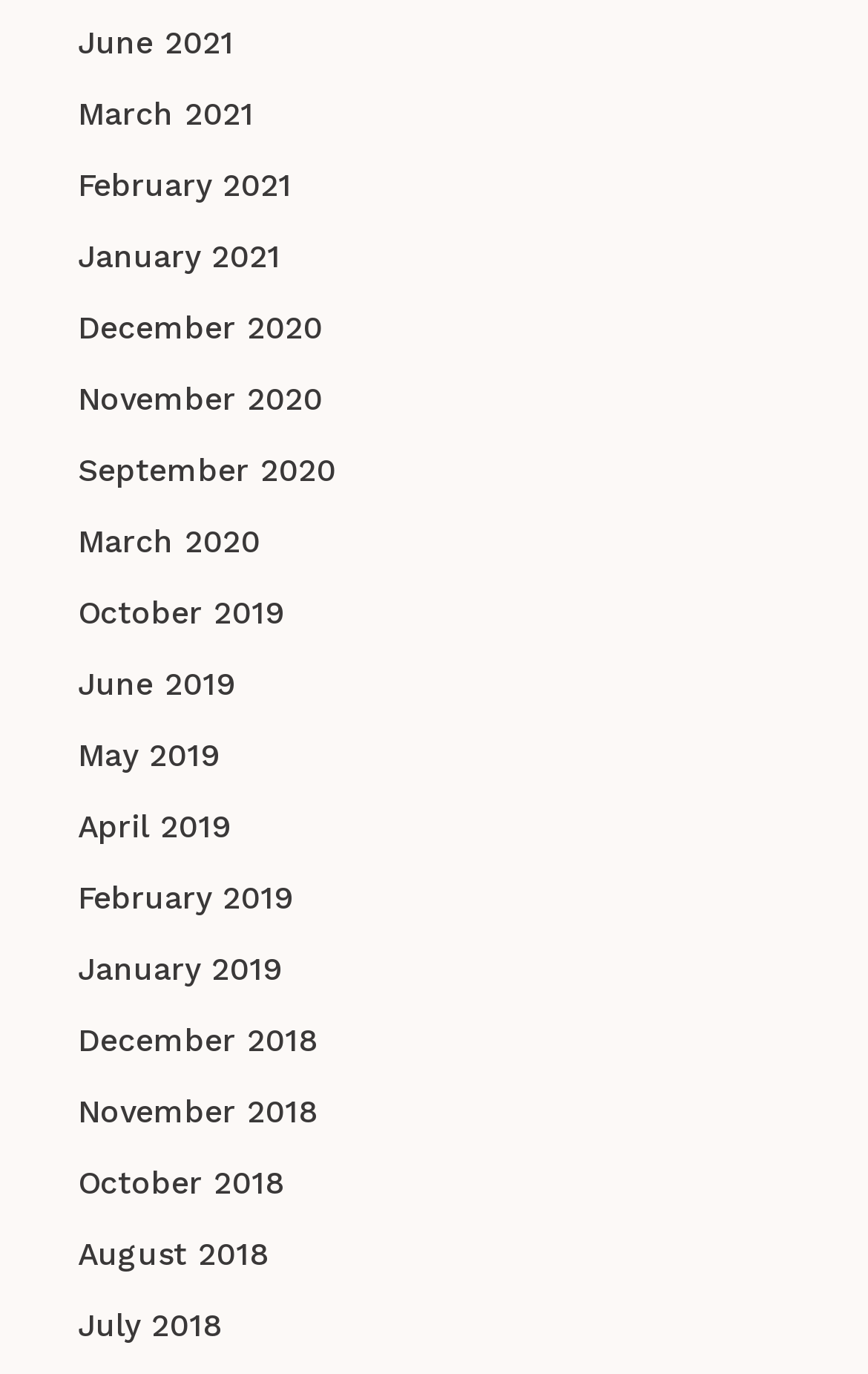Please identify the bounding box coordinates of where to click in order to follow the instruction: "view March 2021".

[0.09, 0.064, 0.91, 0.103]